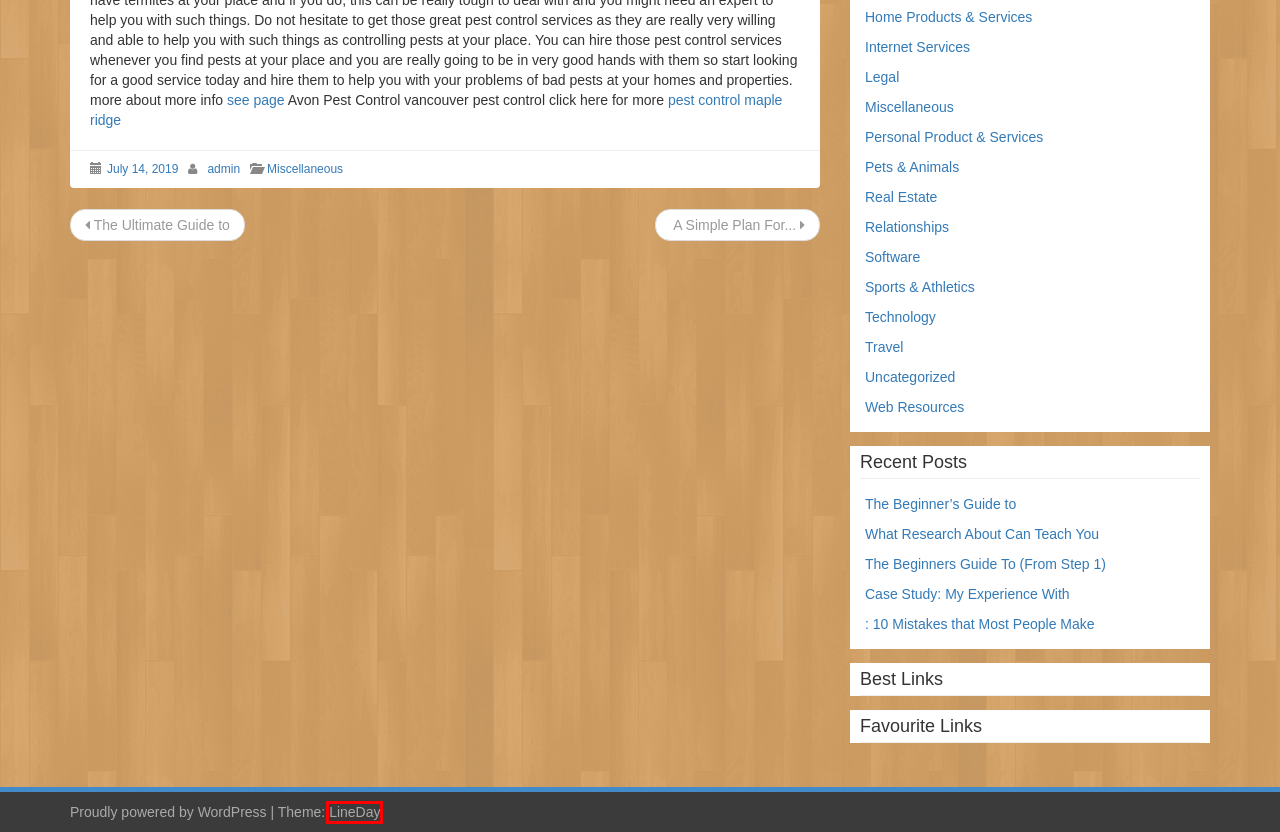You have a screenshot showing a webpage with a red bounding box around a UI element. Choose the webpage description that best matches the new page after clicking the highlighted element. Here are the options:
A. Real Estate – Professional Career Help and Tips
B. Internet Services – Professional Career Help and Tips
C. LineDay – WordPress theme | WordPress.org
D. Travel – Professional Career Help and Tips
E. Uncategorized – Professional Career Help and Tips
F. Home Products & Services – Professional Career Help and Tips
G. Technology – Professional Career Help and Tips
H. Sports & Athletics – Professional Career Help and Tips

C